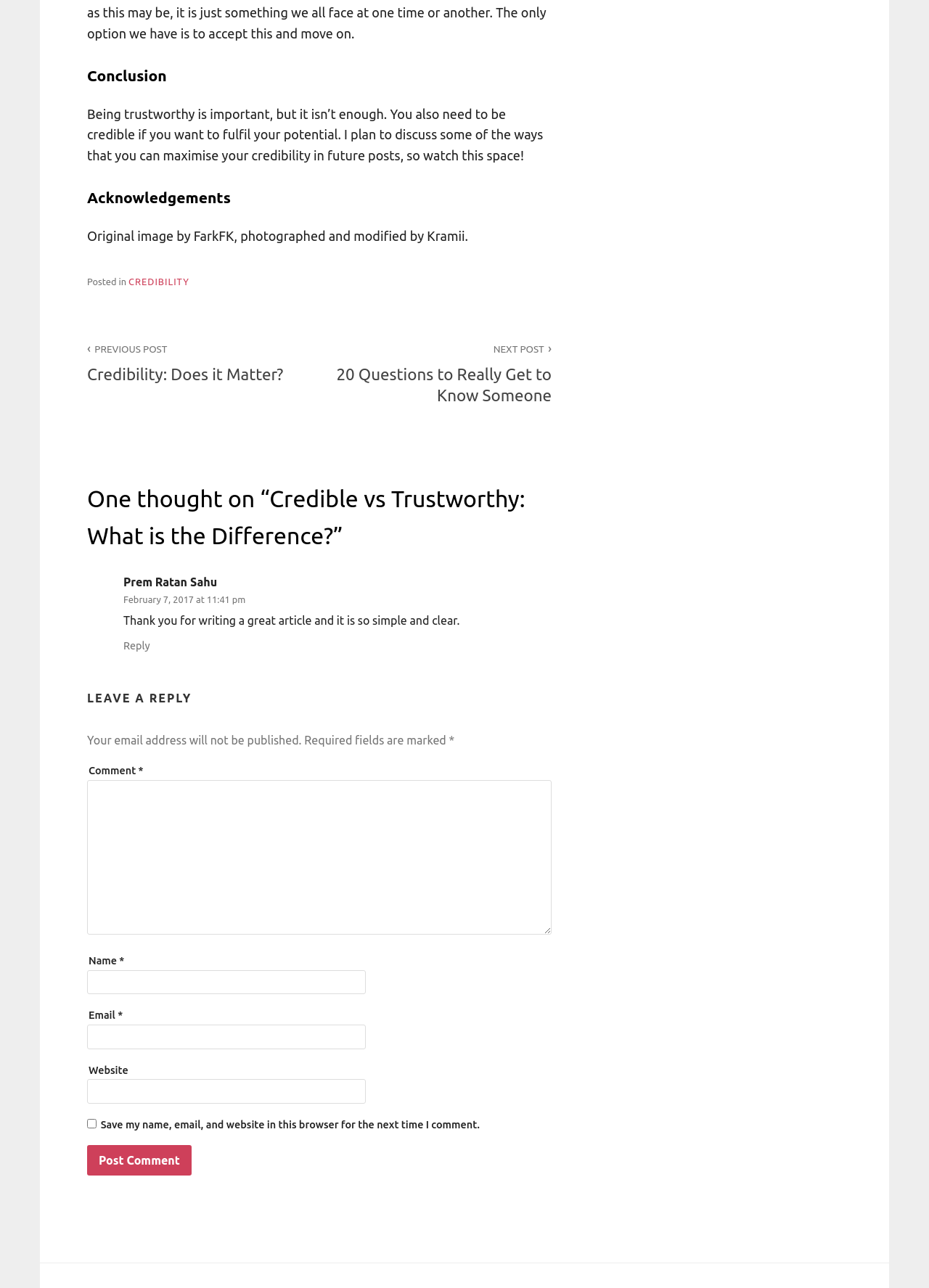Find the bounding box coordinates of the UI element according to this description: "parent_node: Website name="url"".

[0.094, 0.838, 0.394, 0.857]